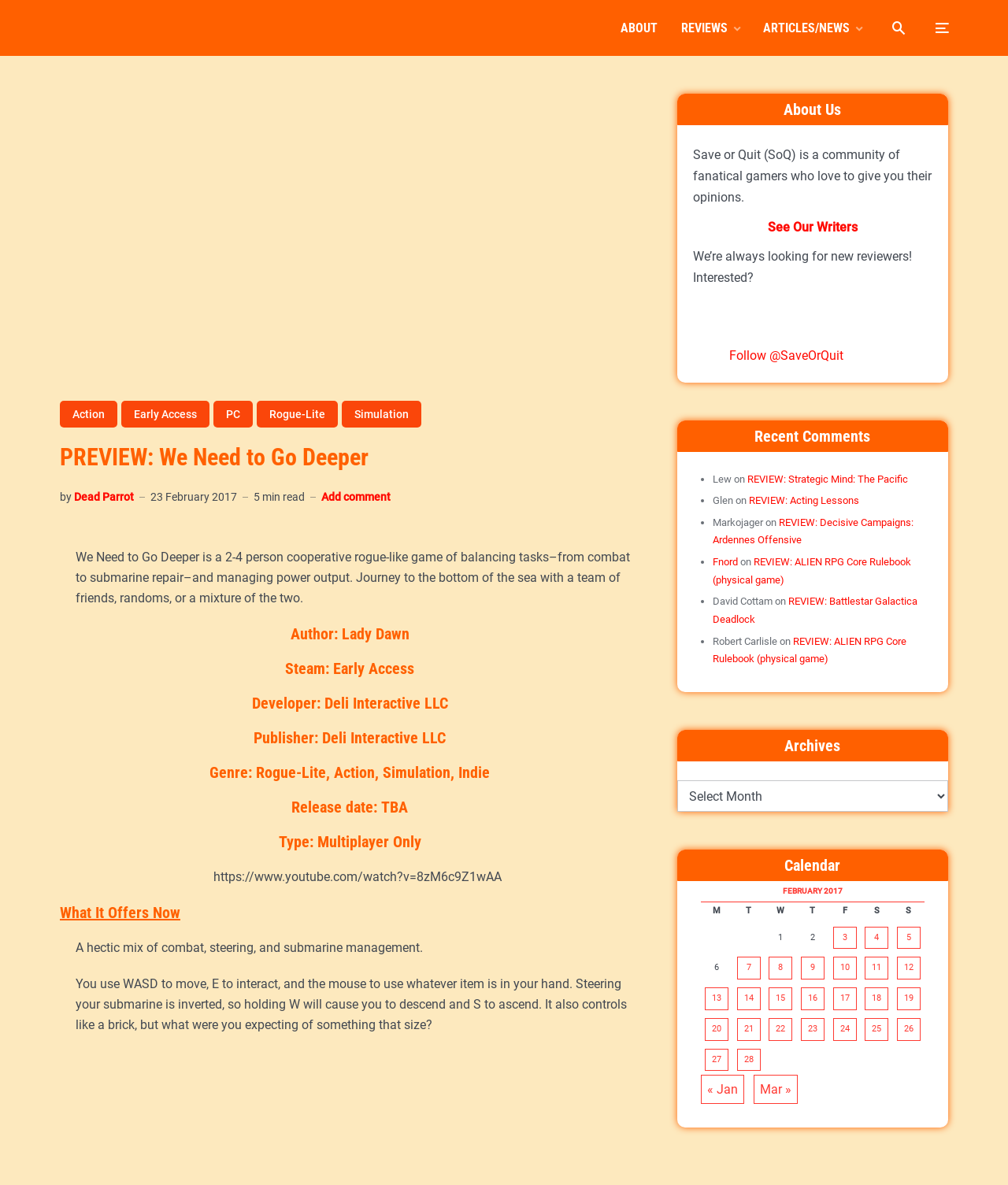Identify the bounding box coordinates of the area you need to click to perform the following instruction: "check about page".

None